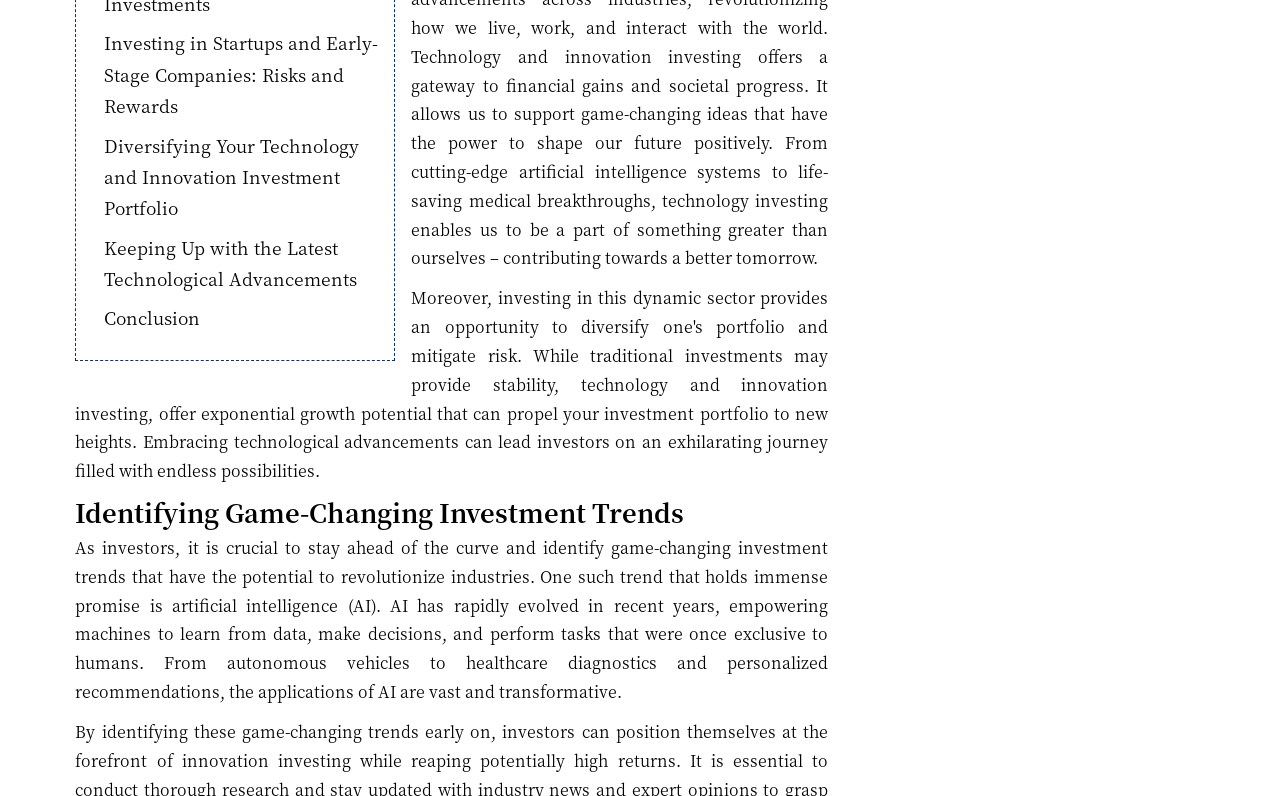How many links are available in the table of contents?
Give a one-word or short phrase answer based on the image.

6